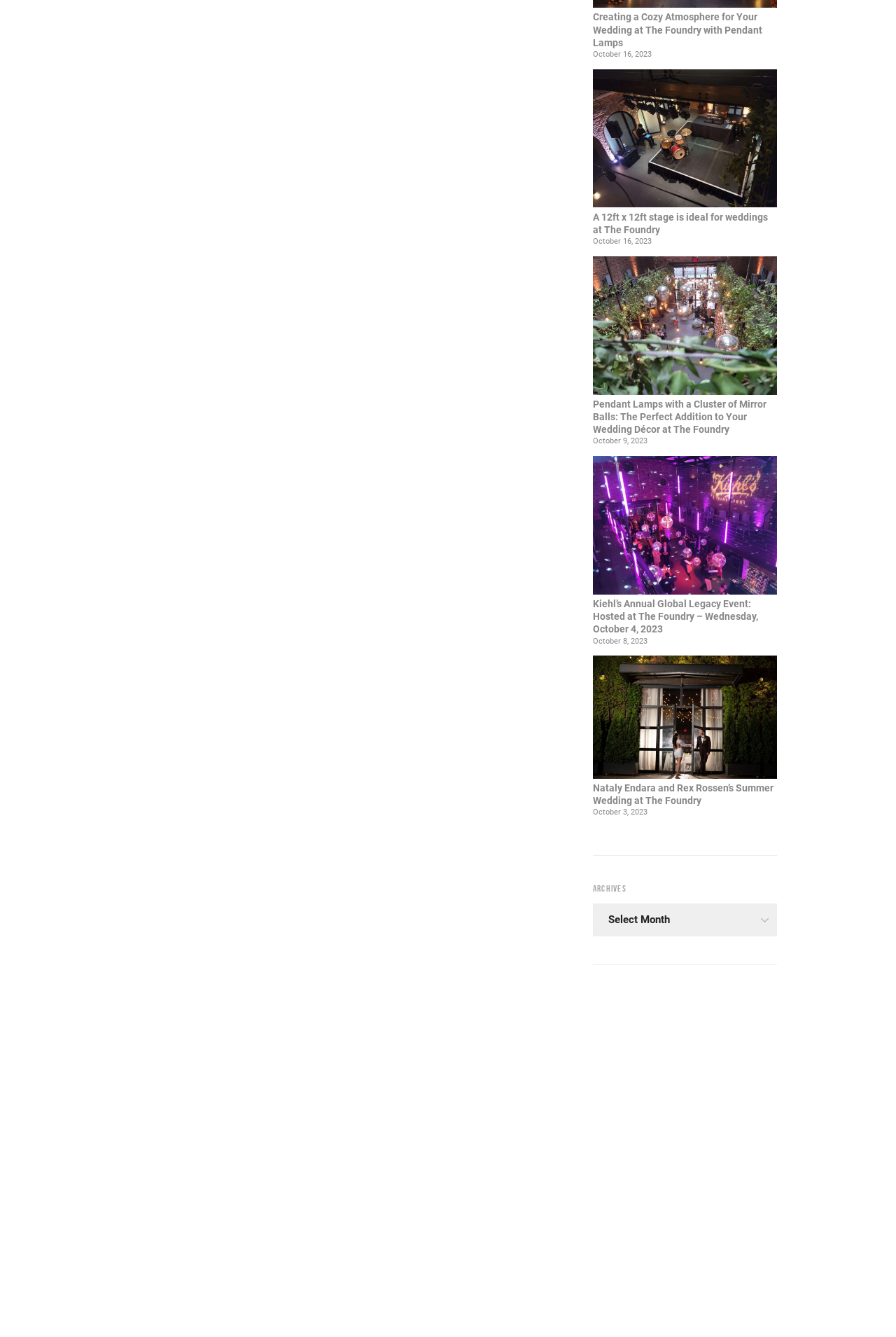Identify the bounding box coordinates of the section that should be clicked to achieve the task described: "View the image of a 12ft x 12ft stage in the main room under the mezzanine level near the entrance doors with dimmable spotlights suspended overhead at The Foundry".

[0.661, 0.052, 0.867, 0.155]